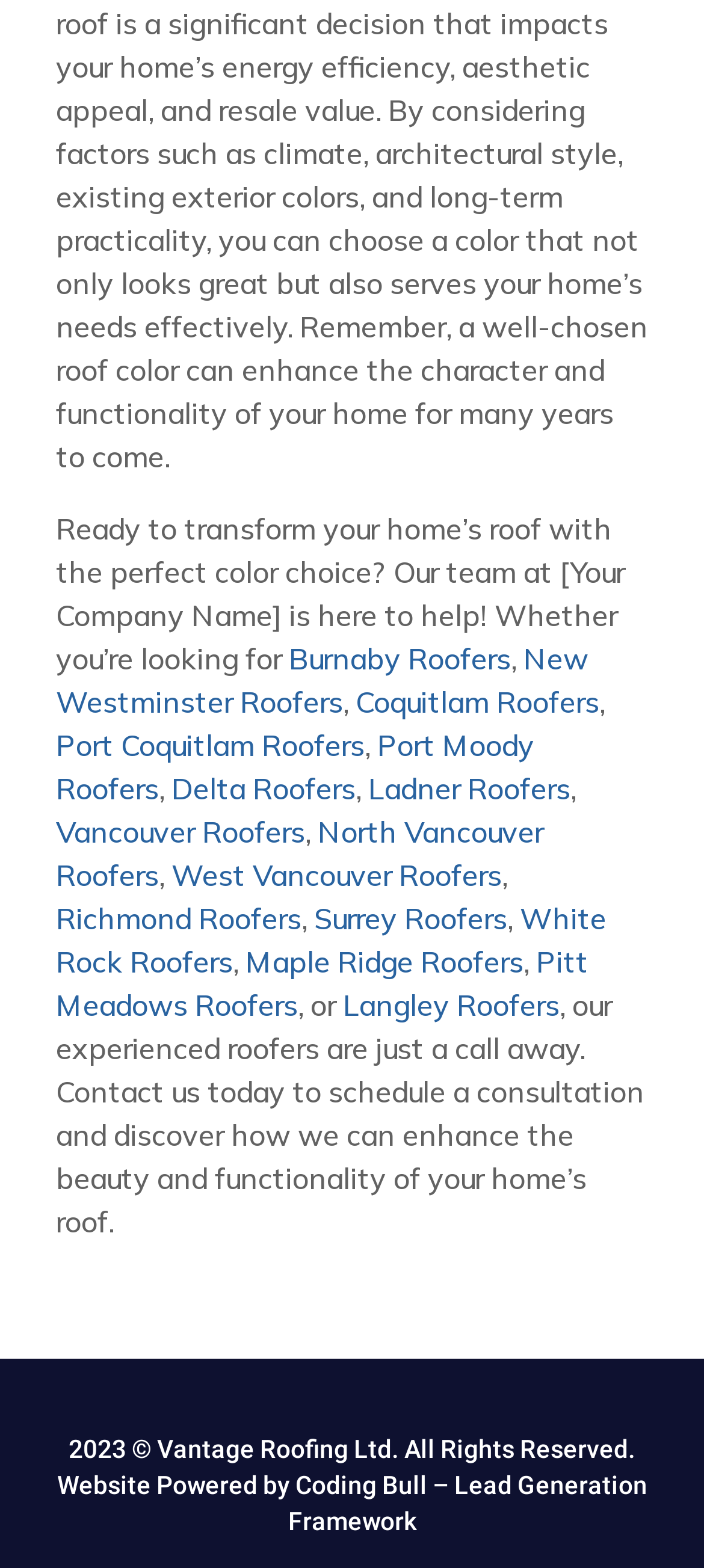Identify the bounding box coordinates for the region of the element that should be clicked to carry out the instruction: "Contact us today". The bounding box coordinates should be four float numbers between 0 and 1, i.e., [left, top, right, bottom].

[0.079, 0.629, 0.915, 0.79]